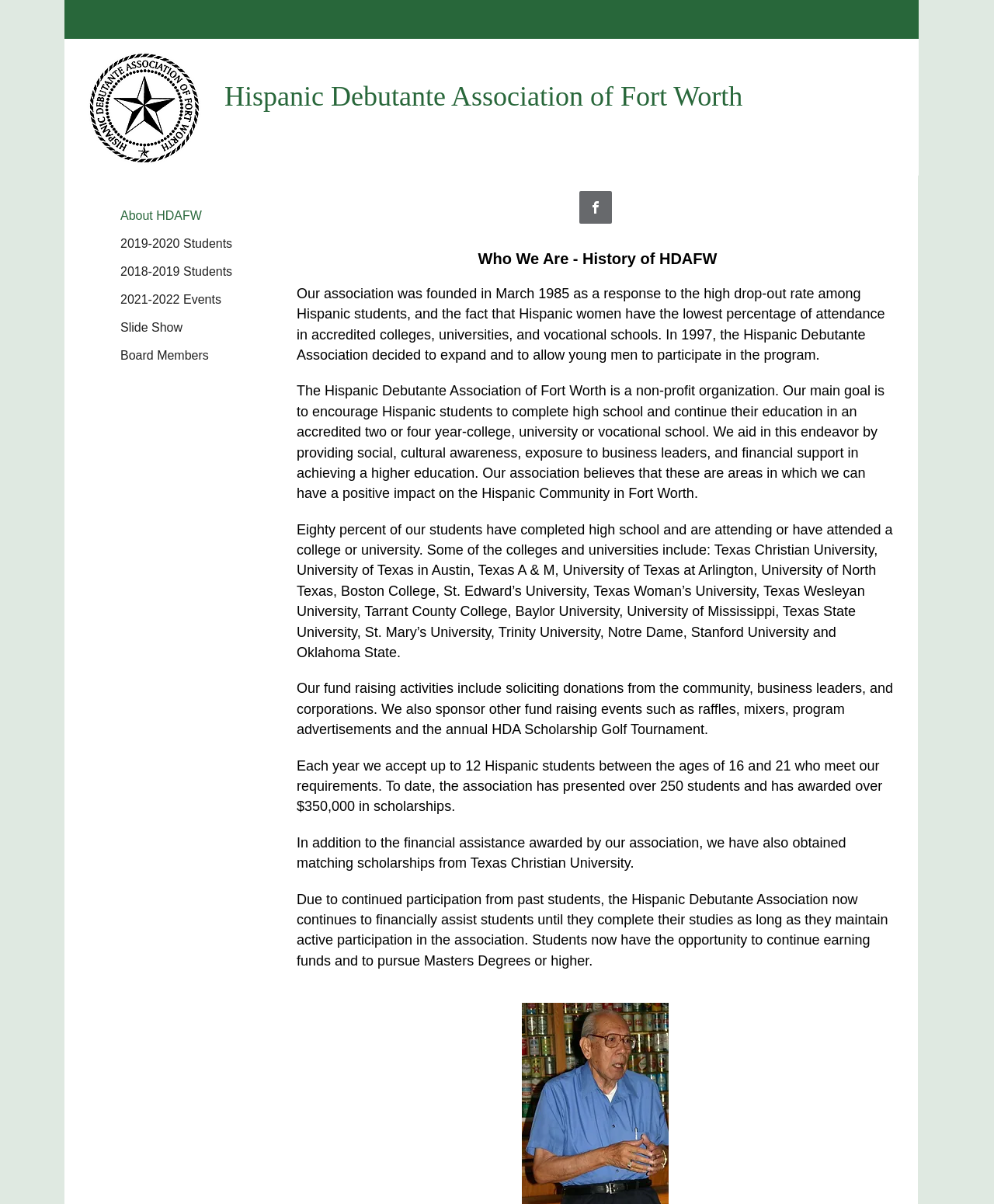What is the maximum number of Hispanic students accepted by the organization each year?
Please respond to the question with a detailed and well-explained answer.

The maximum number of Hispanic students accepted by the organization each year can be found in the StaticText element with the text 'Each year we accept up to 12 Hispanic students between the ages of 16 and 21 who meet our requirements.' which is located at the bottom of the webpage.